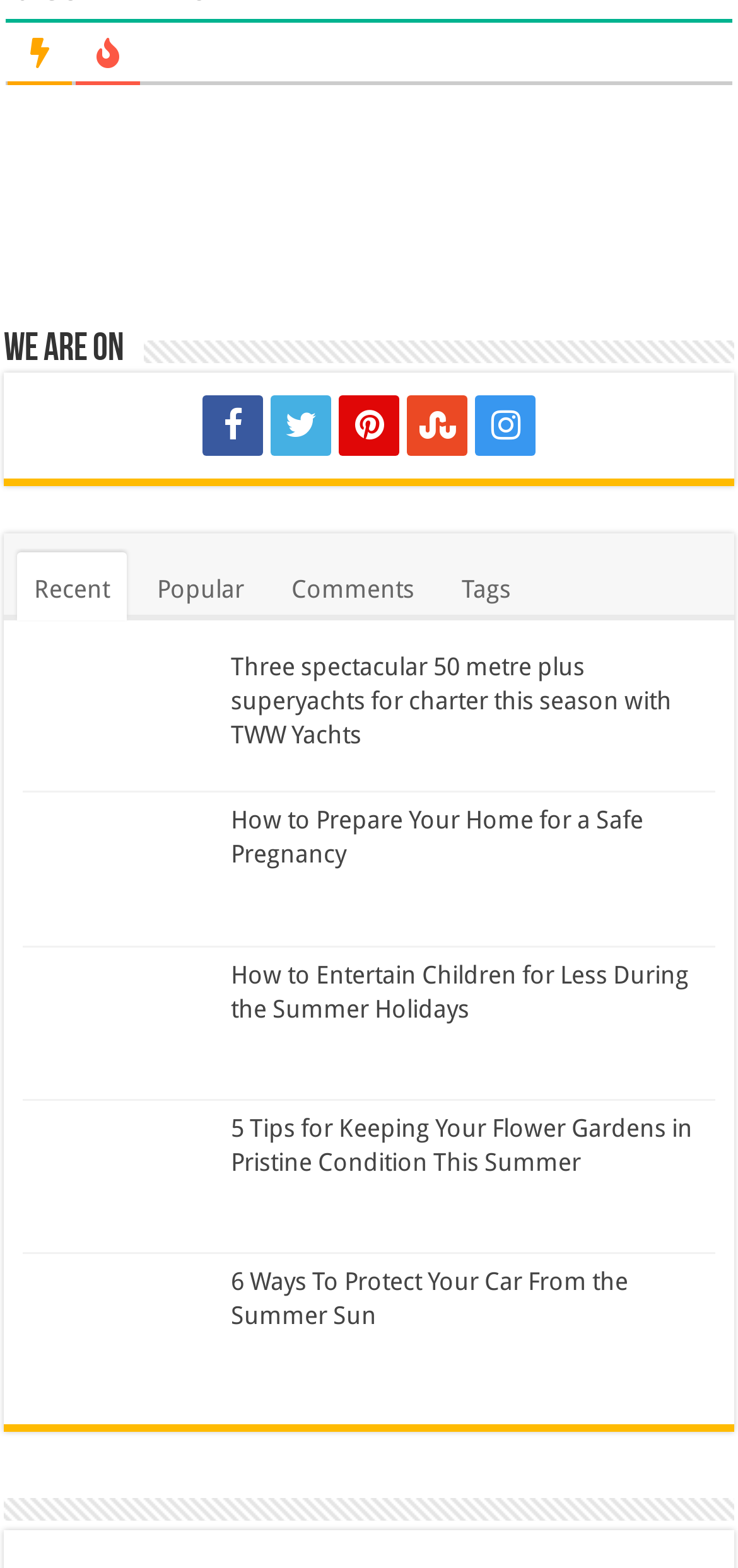Please specify the bounding box coordinates of the clickable region necessary for completing the following instruction: "Click on the Recent link". The coordinates must consist of four float numbers between 0 and 1, i.e., [left, top, right, bottom].

[0.023, 0.353, 0.172, 0.396]